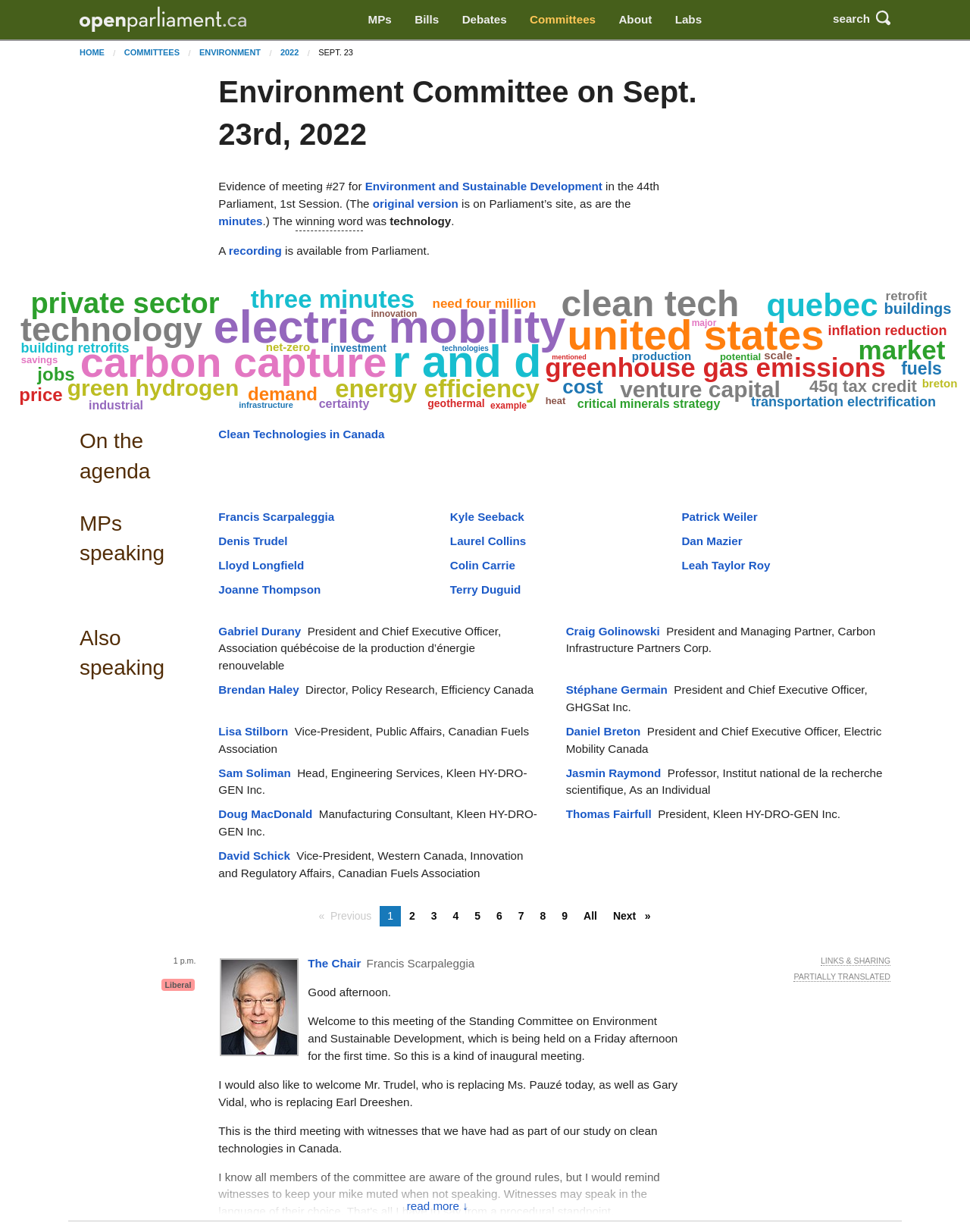How many minutes does Mr. Germain from GHGSat Inc. have to speak?
Please answer the question with as much detail as possible using the screenshot.

I found the answer by reading the text that says 'Last but not least, we have Mr. Germain from GHGSat Inc. for three minutes, please'.